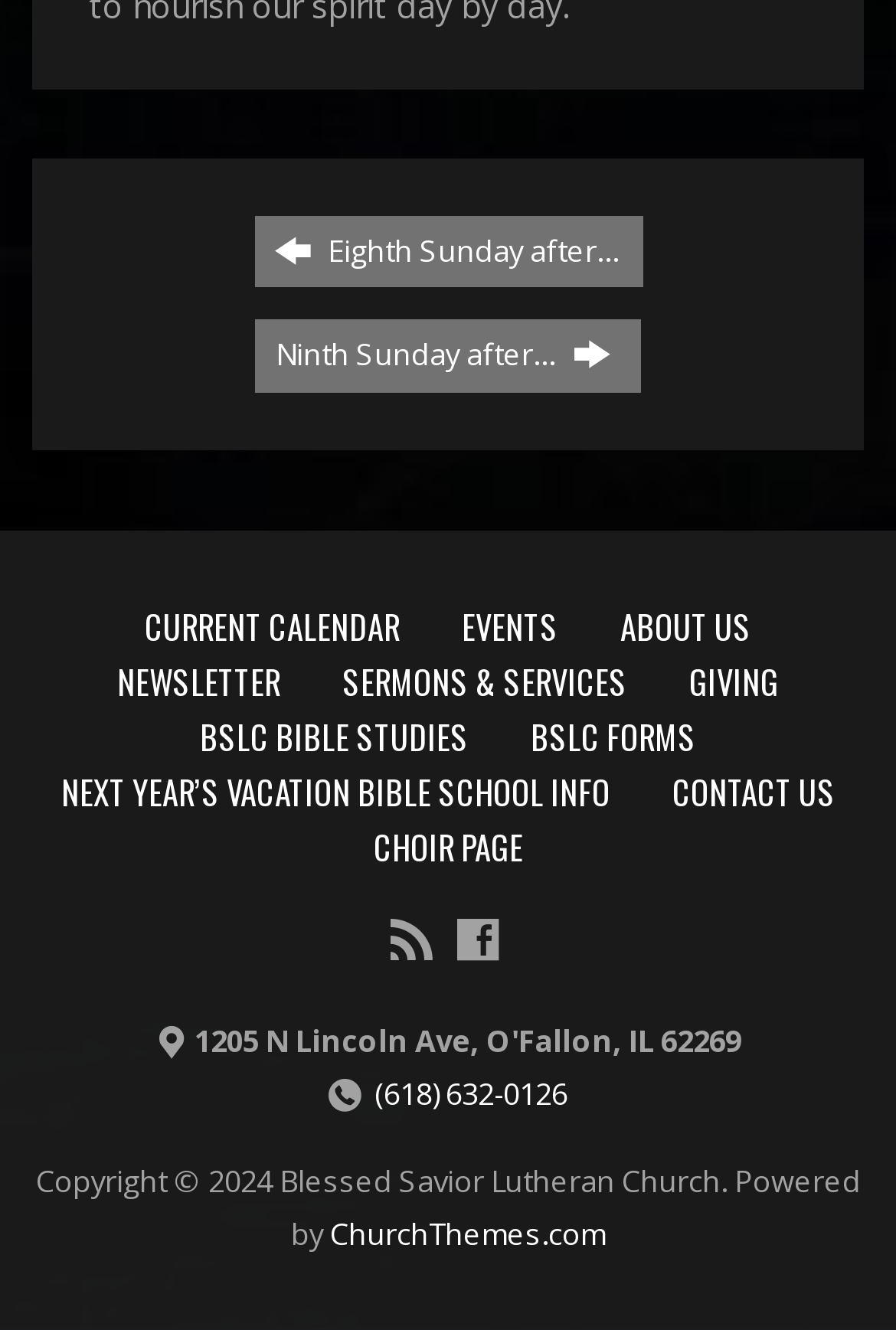Refer to the image and answer the question with as much detail as possible: What is the name of the church?

I looked for the name of the church and found it in the copyright information at the bottom of the page, which is 'Copyright © 2024 Blessed Savior Lutheran Church'.